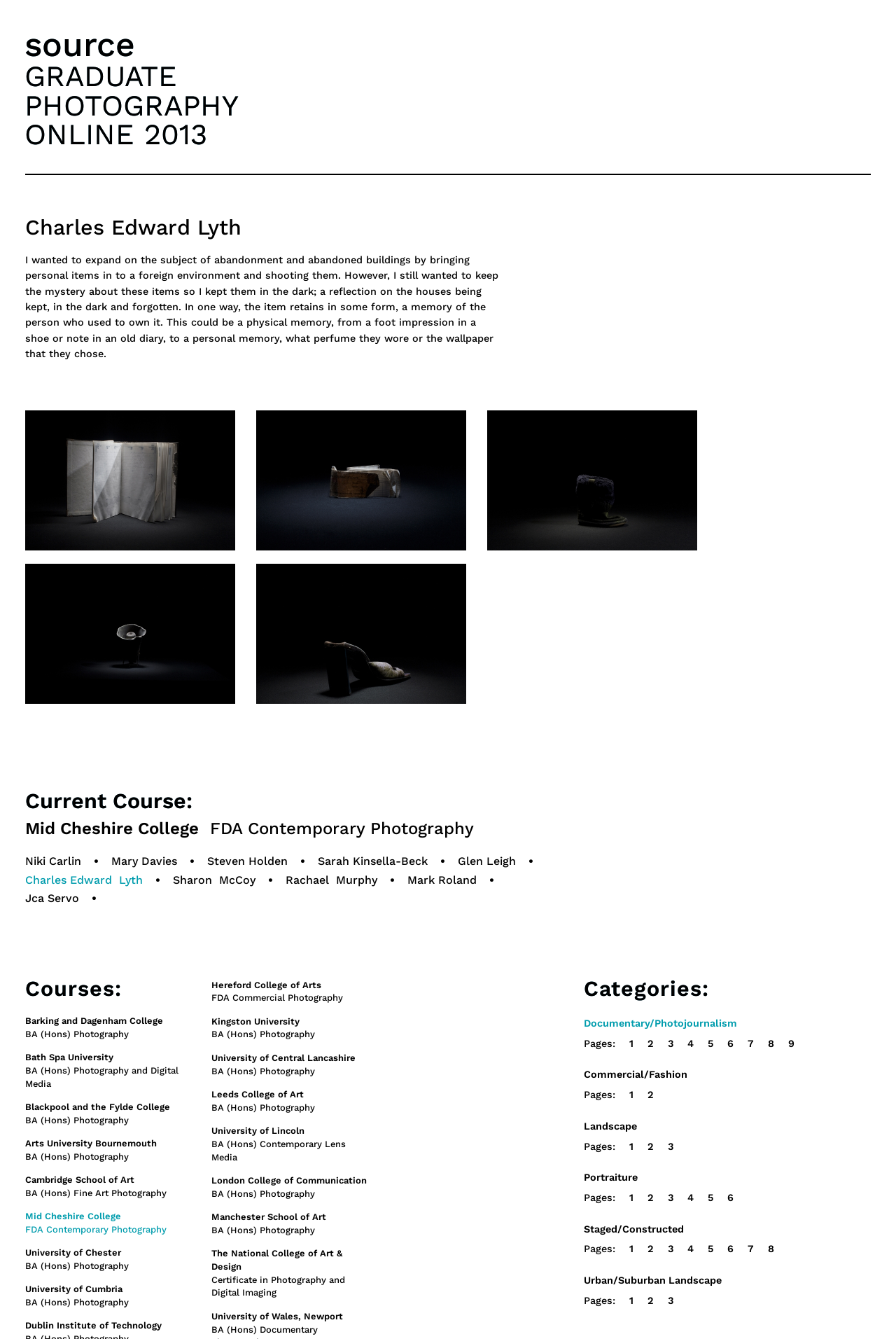How many photographers are listed on this webpage?
Provide a comprehensive and detailed answer to the question.

I counted the number of link elements under the heading 'Current Course:' [10]. There are 11 link elements, each representing a different photographer, such as 'Niki Carlin', 'Mary Davies', and 'Charles Edward Lyth'.